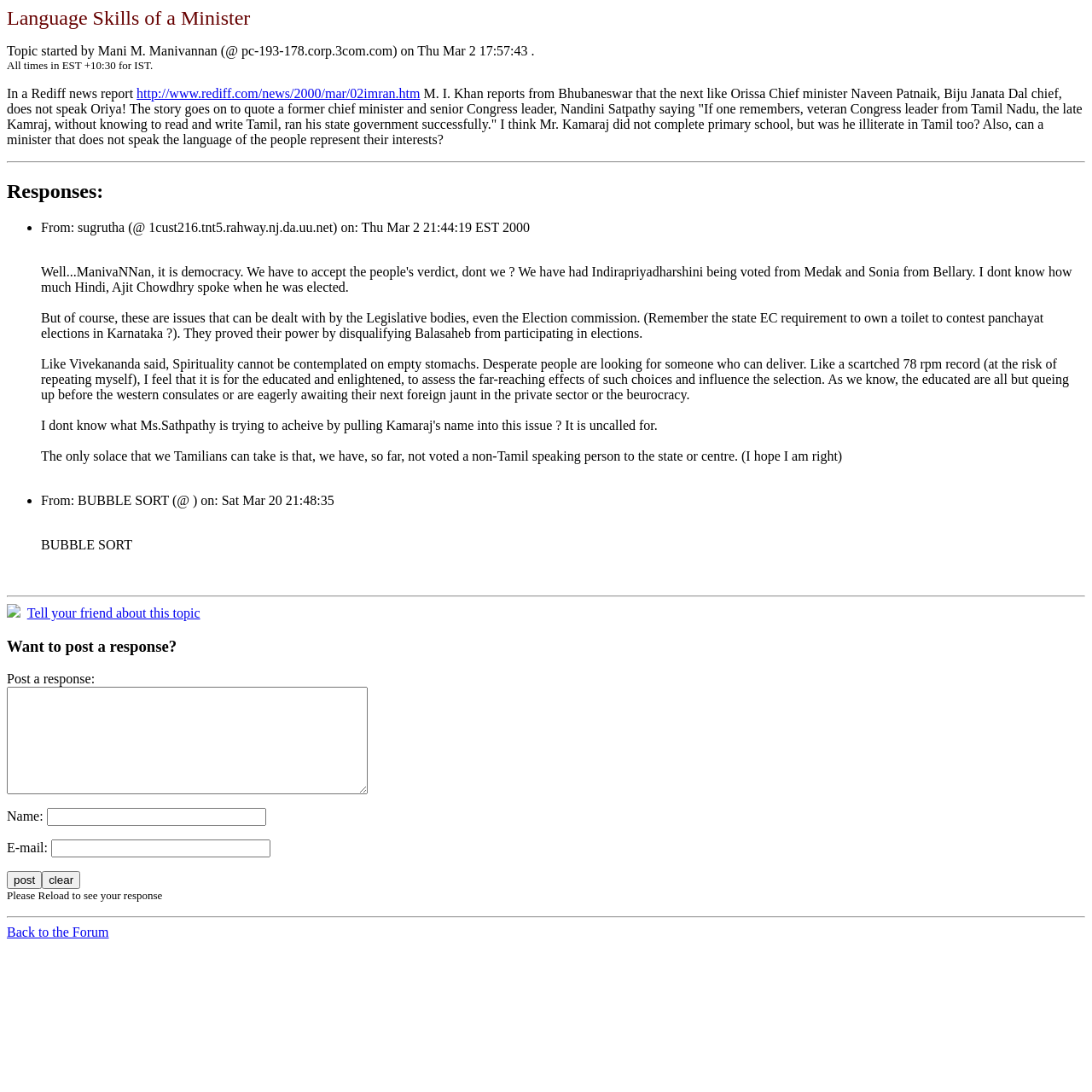For the following element description, predict the bounding box coordinates in the format (top-left x, top-left y, bottom-right x, bottom-right y). All values should be floating point numbers between 0 and 1. Description: parent_node: E-mail: name="email"

[0.047, 0.769, 0.248, 0.785]